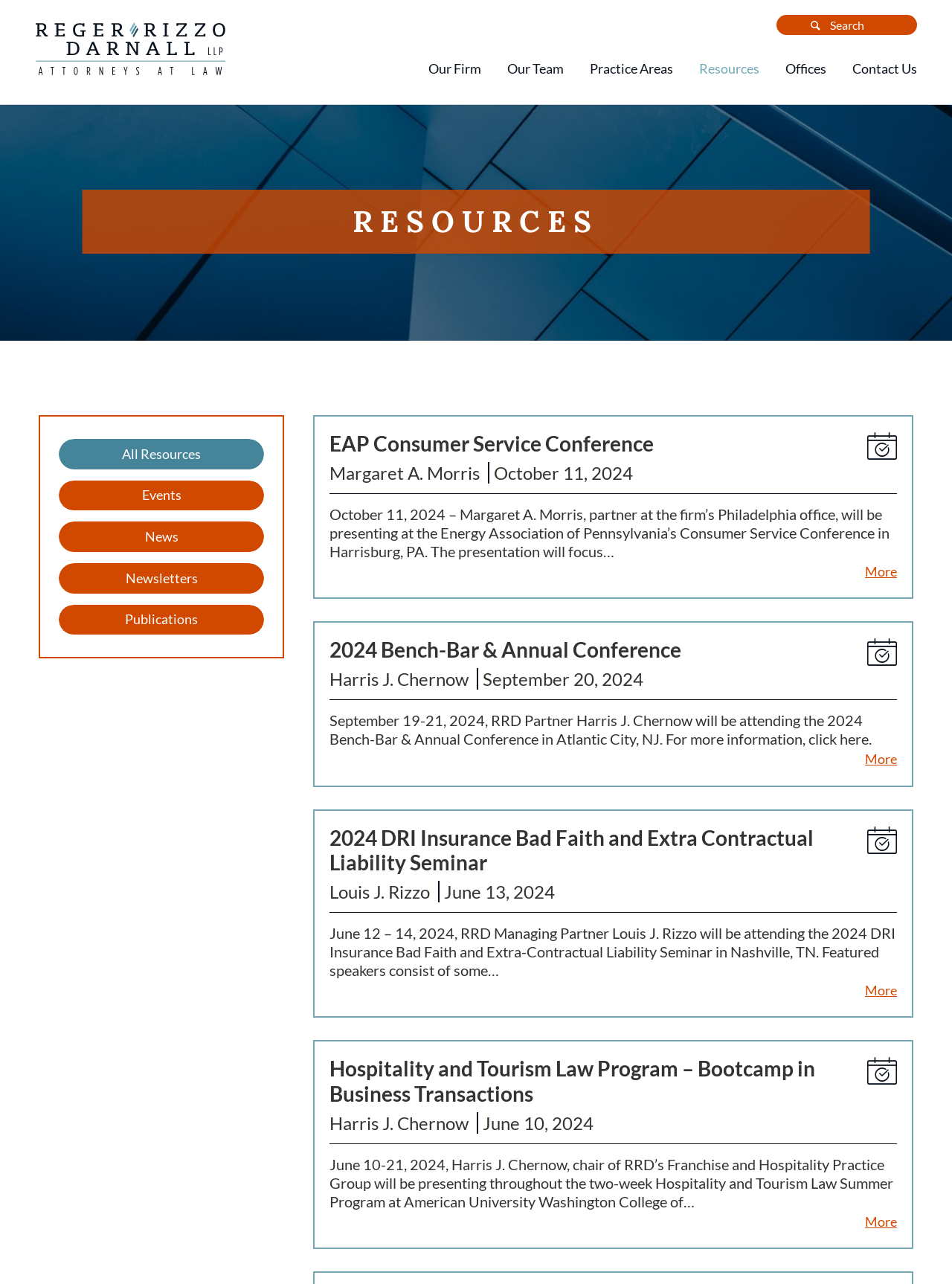What is the title of the article?
Answer briefly with a single word or phrase based on the image.

EAP Consumer Service Conference